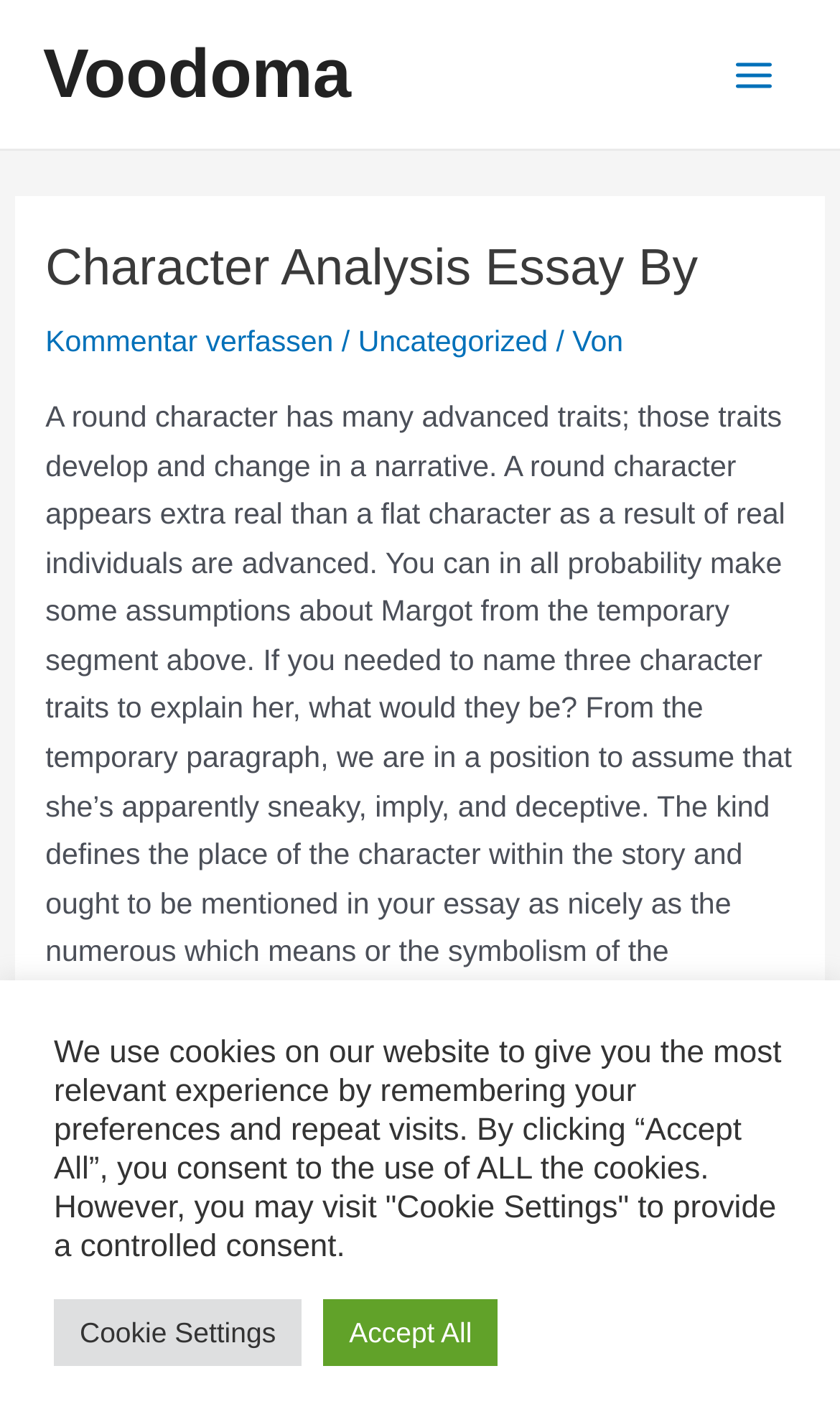From the screenshot, find the bounding box of the UI element matching this description: "Uncategorized". Supply the bounding box coordinates in the form [left, top, right, bottom], each a float between 0 and 1.

[0.426, 0.23, 0.652, 0.252]